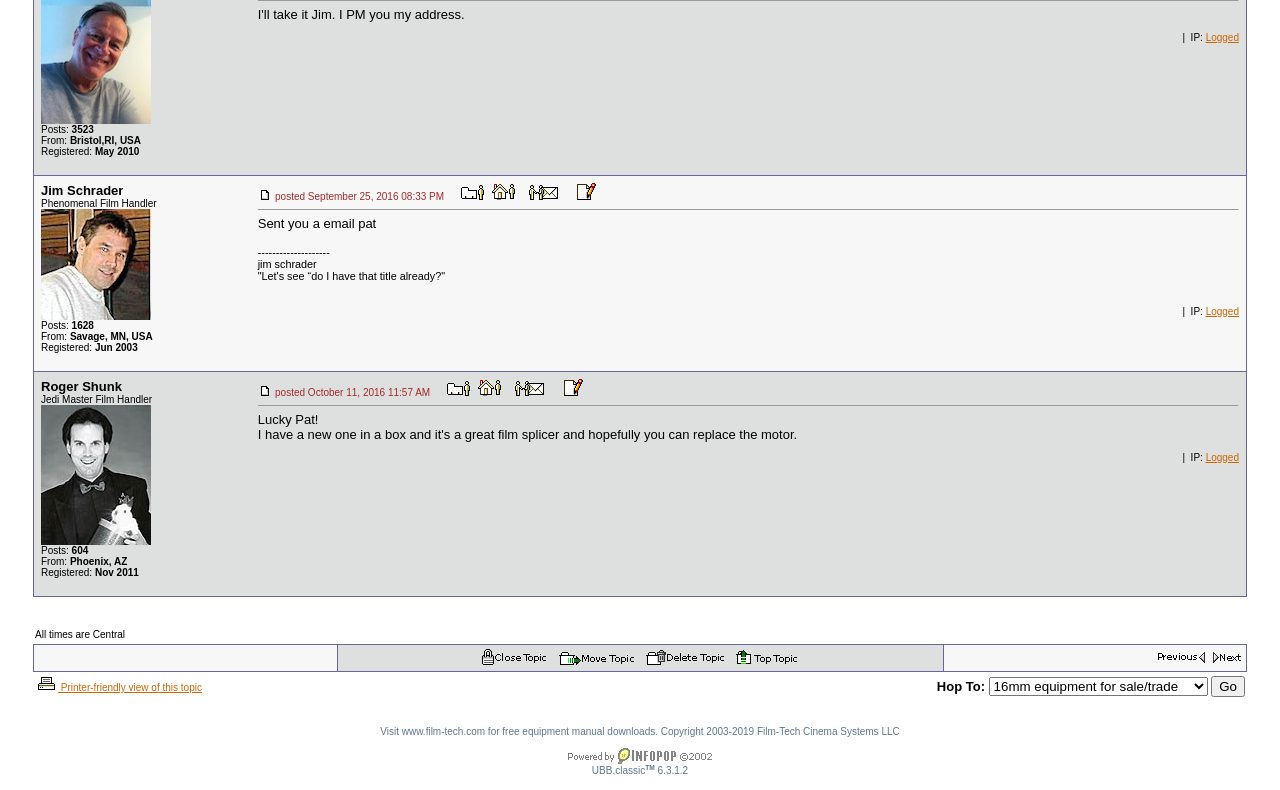Locate the bounding box coordinates of the element's region that should be clicked to carry out the following instruction: "Edit or delete the post of Jim Schrader". The coordinates need to be four float numbers between 0 and 1, i.e., [left, top, right, bottom].

[0.451, 0.242, 0.466, 0.256]